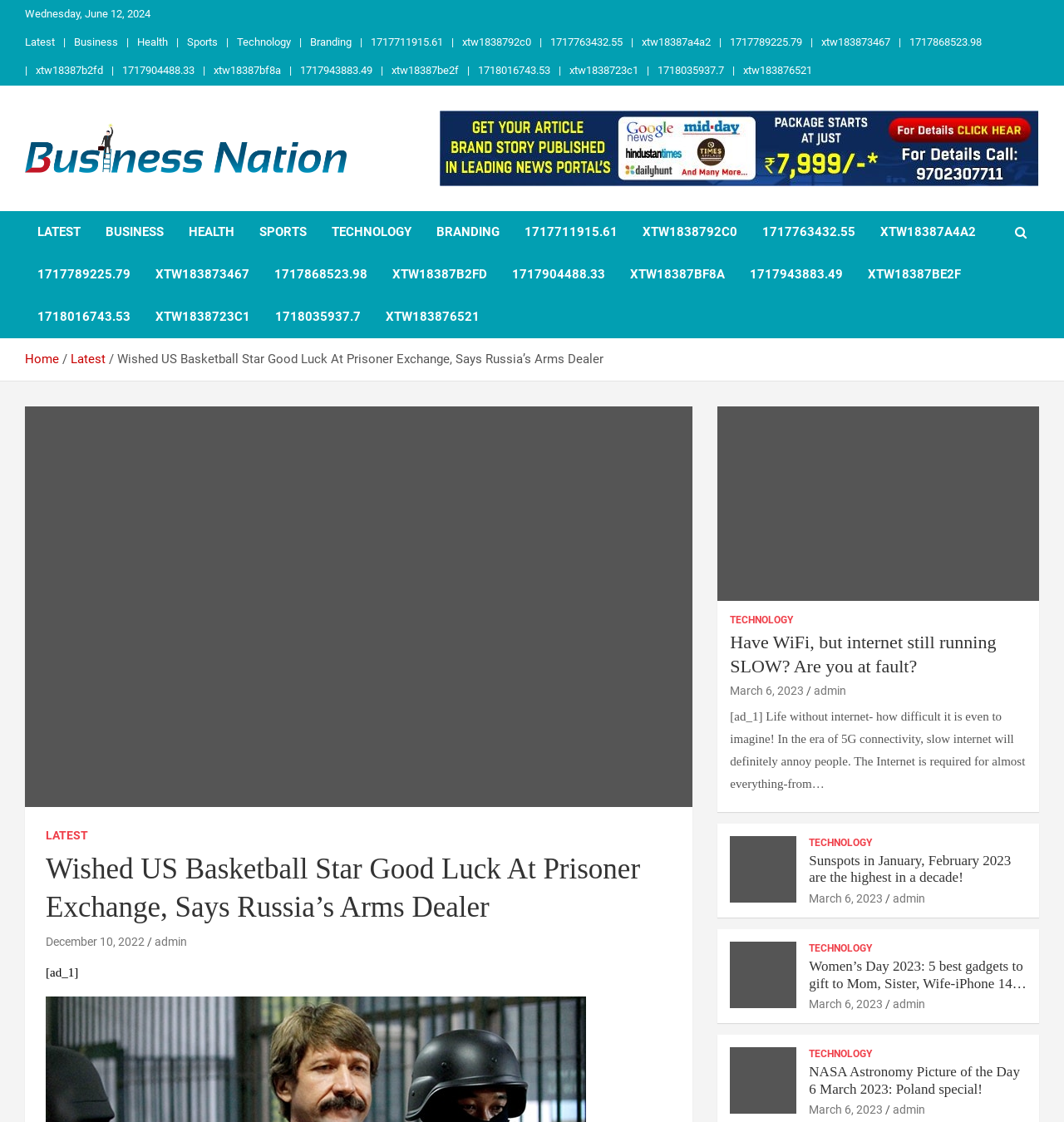Please determine the bounding box coordinates for the element that should be clicked to follow these instructions: "Click on the 'Latest' link".

[0.023, 0.031, 0.052, 0.045]